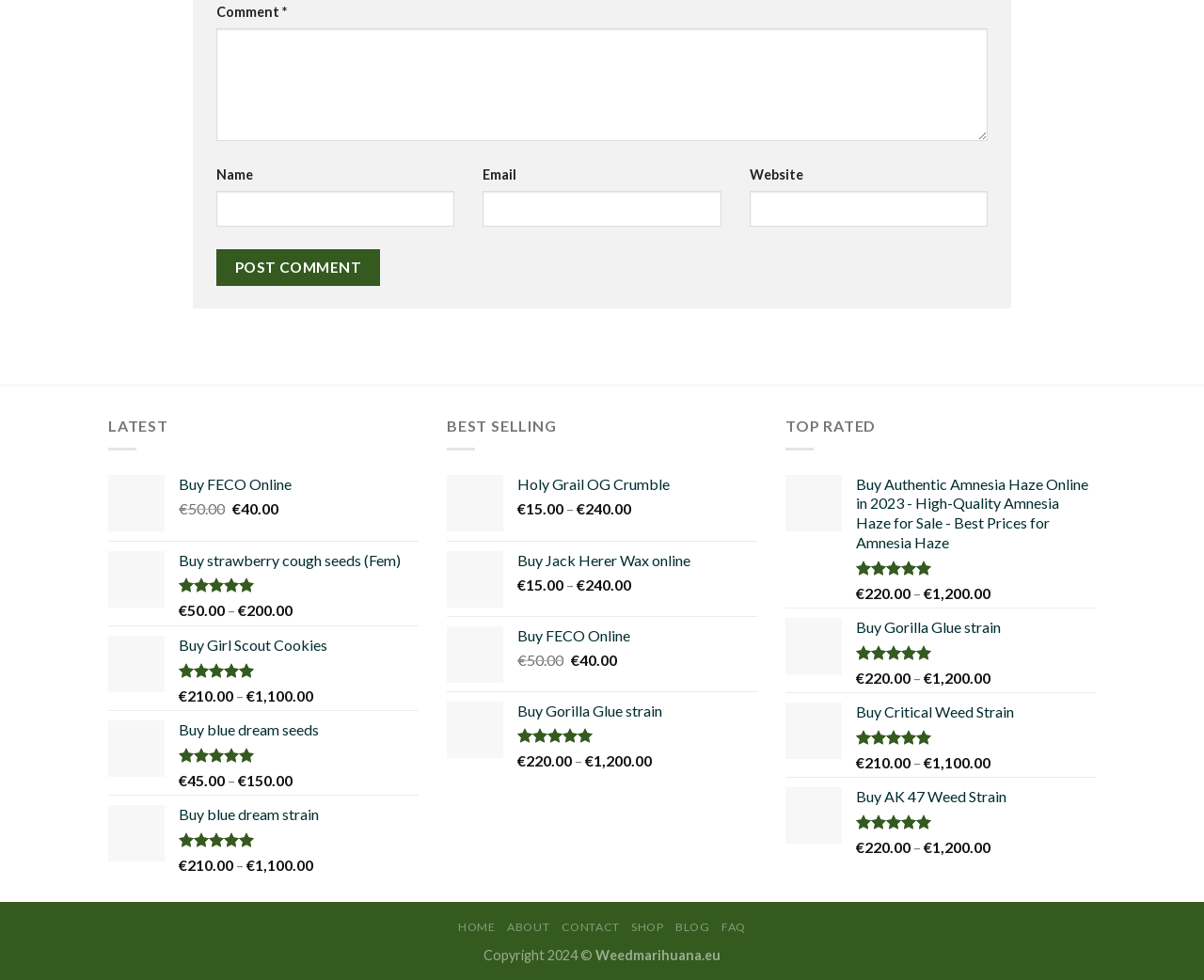From the element description About, predict the bounding box coordinates of the UI element. The coordinates must be specified in the format (top-left x, top-left y, bottom-right x, bottom-right y) and should be within the 0 to 1 range.

[0.421, 0.938, 0.456, 0.953]